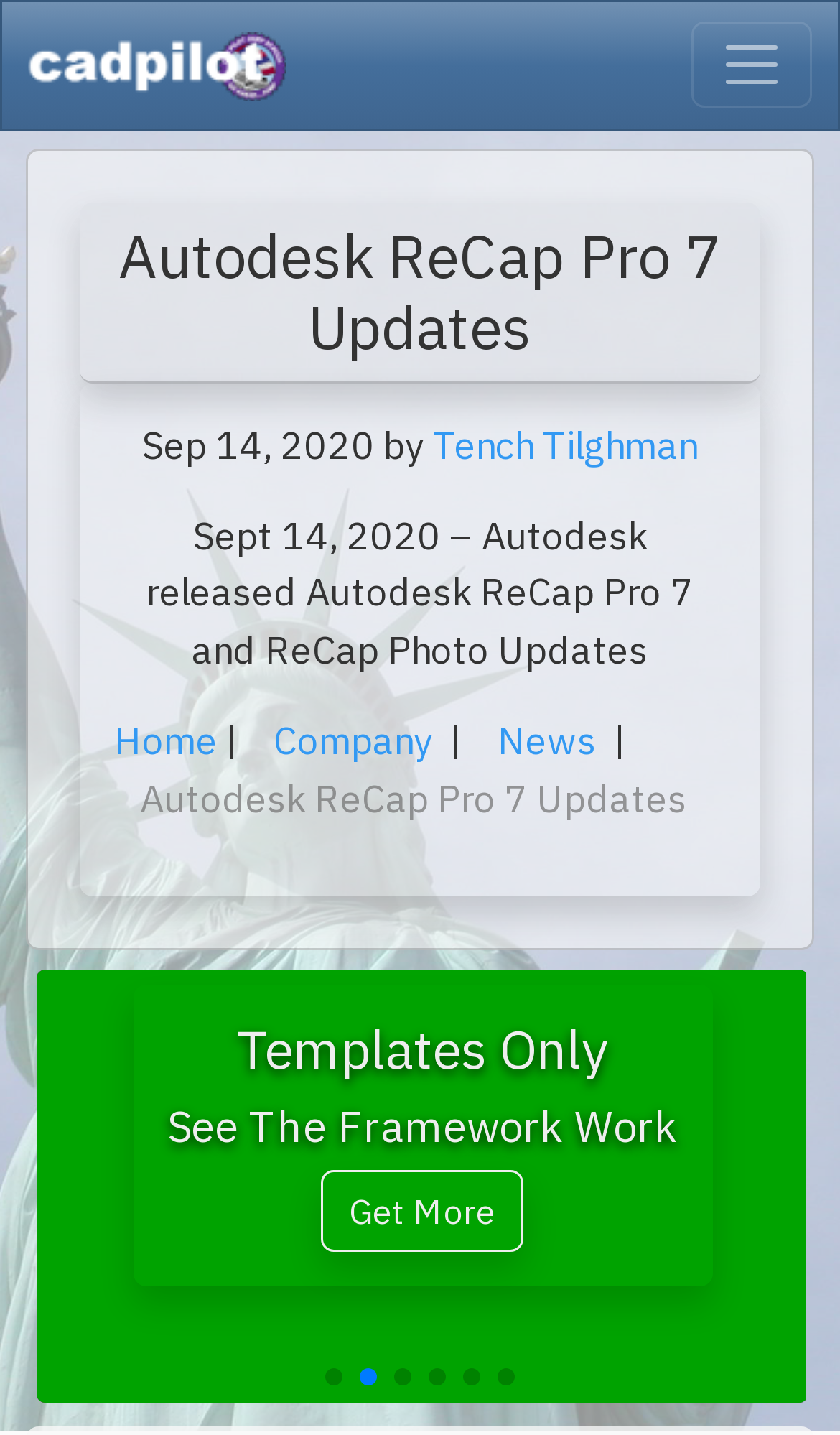Find the bounding box coordinates for the element that must be clicked to complete the instruction: "Toggle navigation". The coordinates should be four float numbers between 0 and 1, indicated as [left, top, right, bottom].

[0.823, 0.016, 0.967, 0.076]